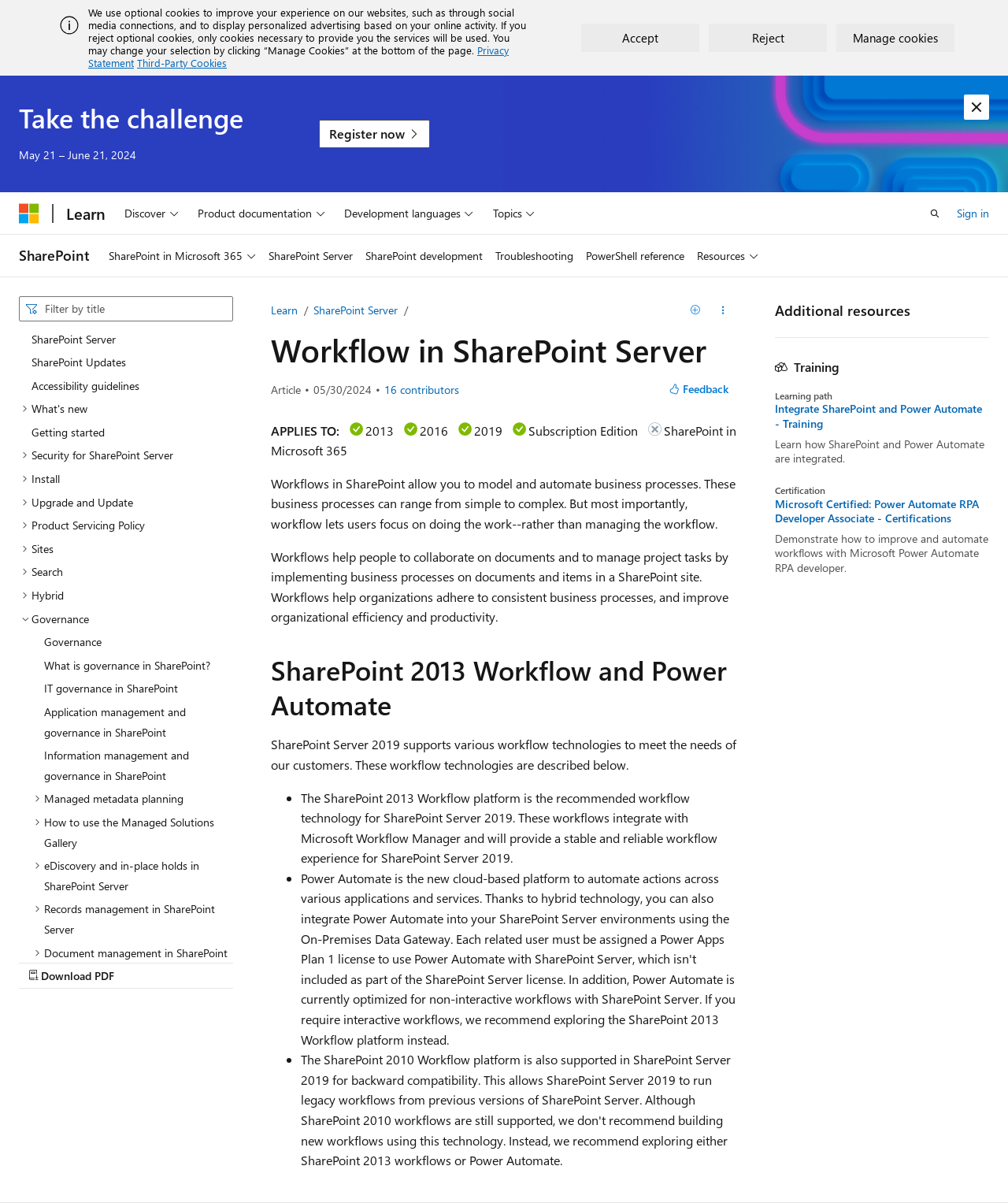Extract the main headline from the webpage and generate its text.

Workflow in SharePoint Server